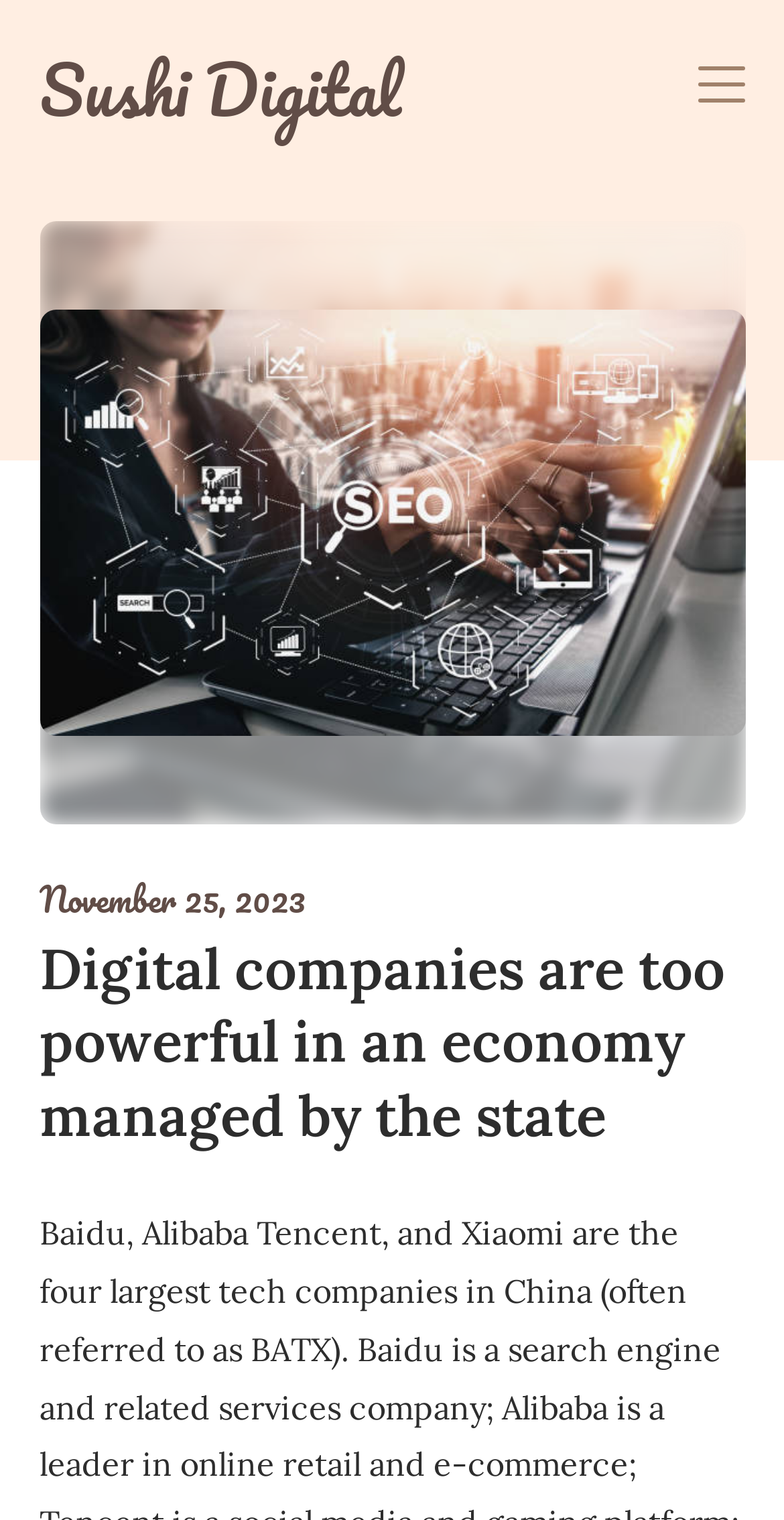What is the topic of the article?
Refer to the screenshot and respond with a concise word or phrase.

Digital companies